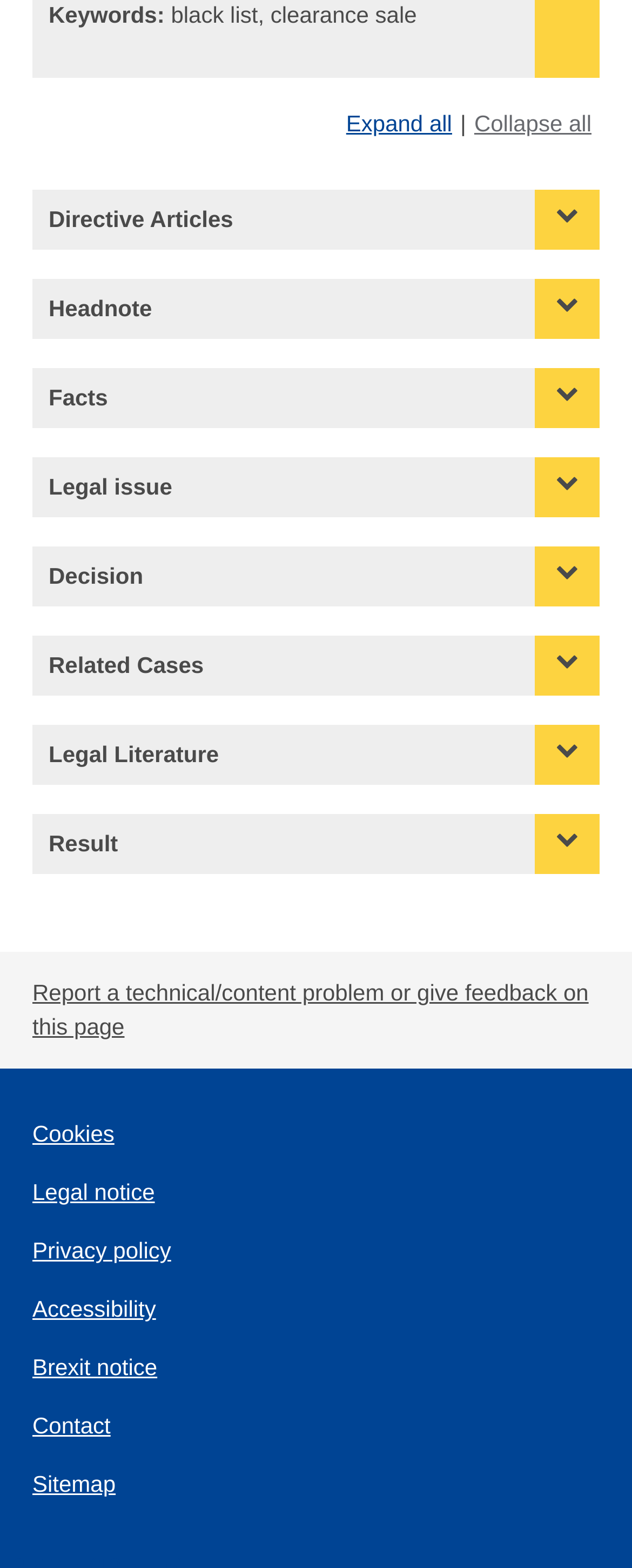Please find the bounding box for the following UI element description. Provide the coordinates in (top-left x, top-left y, bottom-right x, bottom-right y) format, with values between 0 and 1: parent_node: Legal Literature

[0.846, 0.463, 0.949, 0.501]